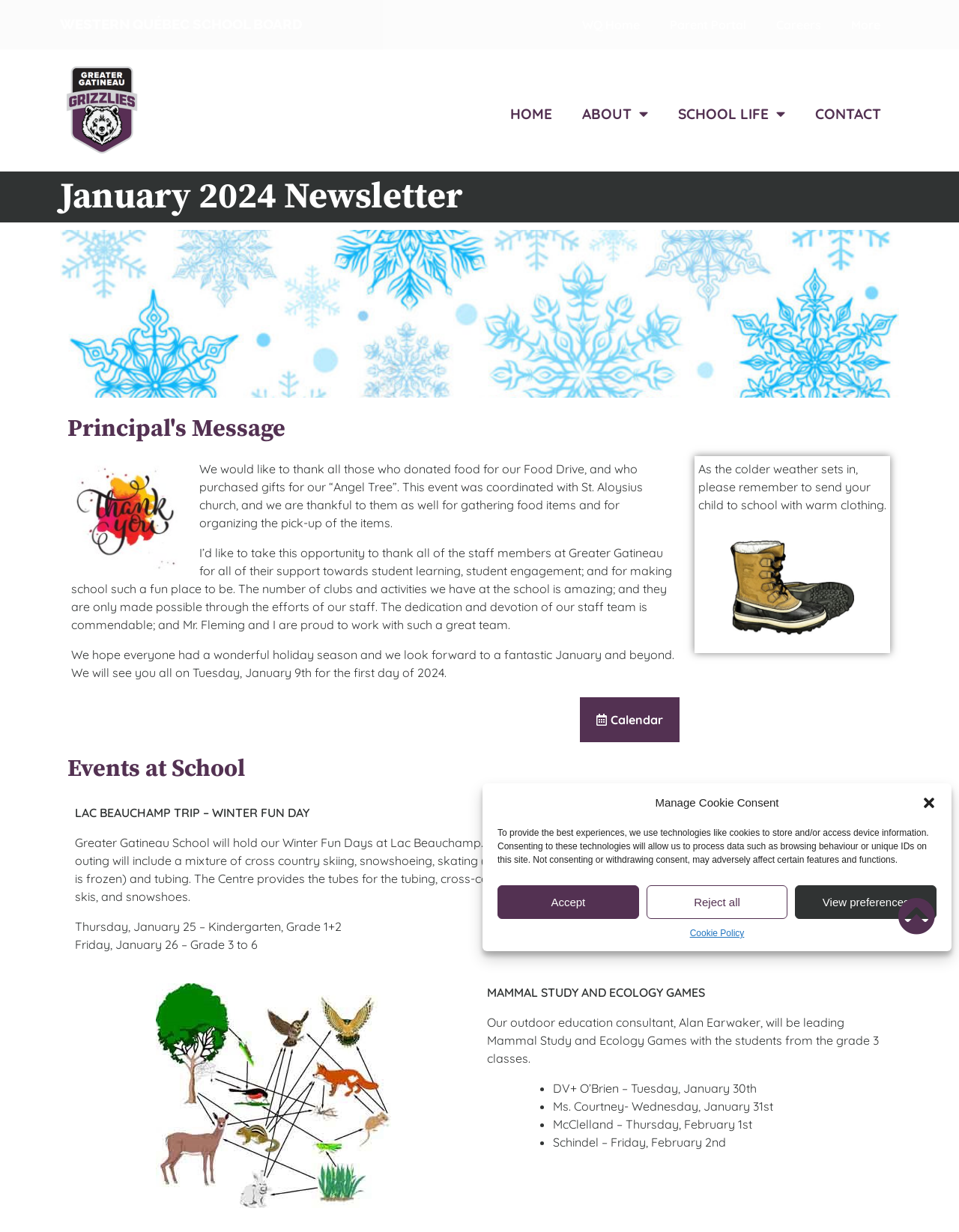Detail the various sections and features present on the webpage.

The webpage is the January 2024 newsletter of the Greater Gatineau Elementary School. At the top, there is a dialog box for managing cookie consent, which includes buttons to accept, reject, or view preferences. Below this, there is a heading with the school board's name, "WESTERN QUÉBEC SCHOOL BOARD", followed by a row of links to the school board's home page, parent portal, careers, and more.

On the left side, there is a Grizzlies logo, which is an image link. Above this, there are links to the school's home page, about section, school life, and contact information. The main content of the newsletter is divided into sections, starting with a heading "January 2024 Newsletter" and a link to the newsletter.

The first section is the "Principal's Message", which is a block of text thanking those who donated to the food drive and purchased gifts for the "Angel Tree" event. The principal also expresses gratitude to the school staff for their support and dedication.

The next section is a message to parents, reminding them to send their children to school with warm clothing during the cold weather. Below this, there is a heading "Events at School", which lists several upcoming events, including a winter fun day trip to Lac Beauchamp, a volleyball tournament, and a mammal study and ecology games session.

Each event is described in a separate block of text, with details on the date, time, and activities involved. There are also bullet points listing the classes participating in the mammal study and ecology games session. At the bottom of the page, there is a link to the school's calendar.